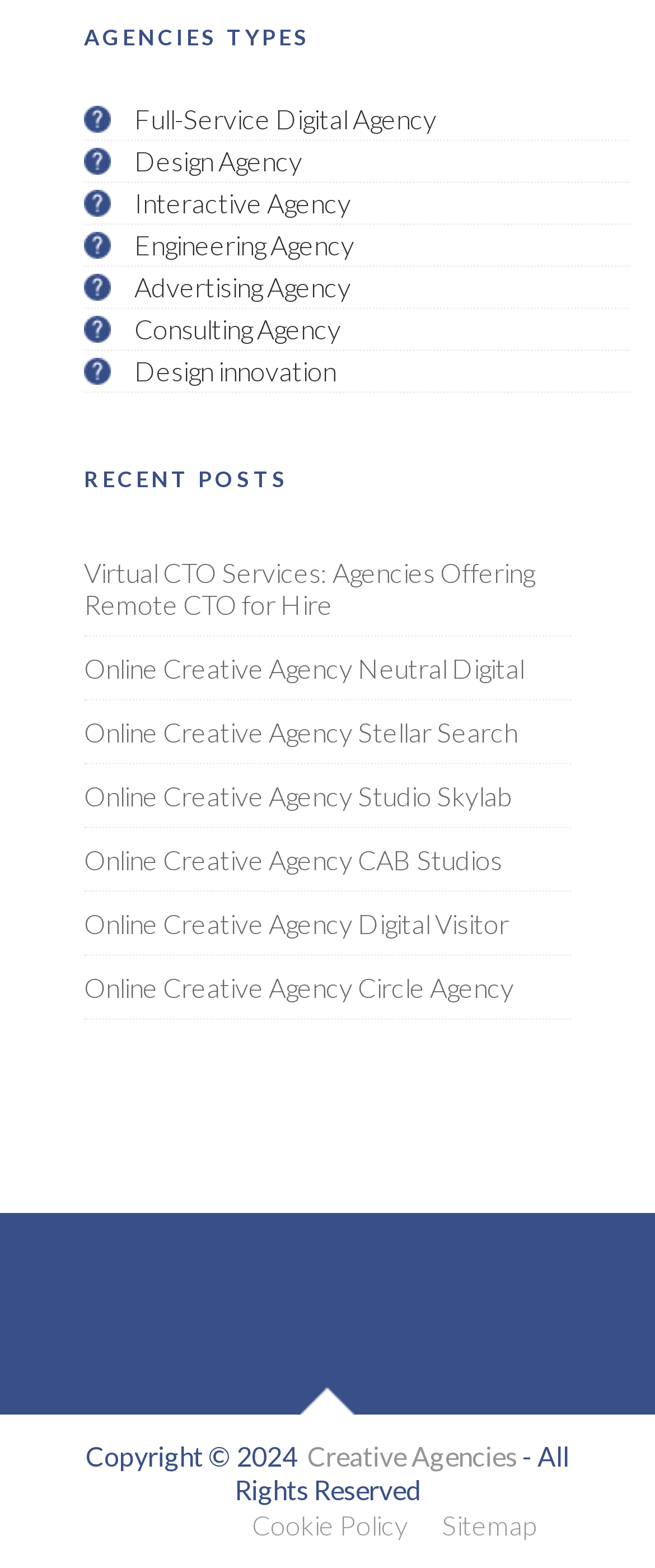Please provide a short answer using a single word or phrase for the question:
What types of agencies are listed?

Digital, Design, Interactive, etc.